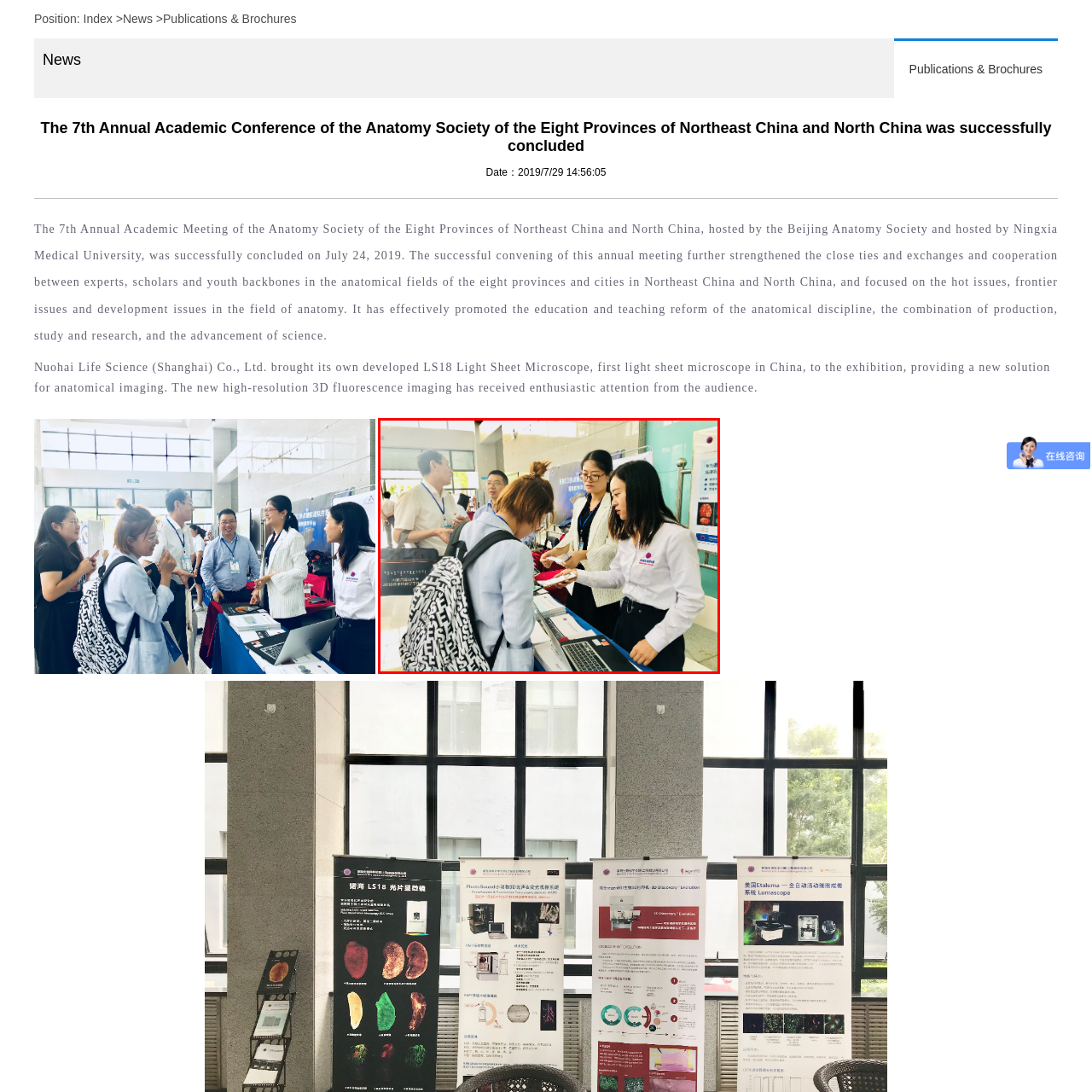What is showcased on the table?
Inspect the image indicated by the red outline and answer the question with a single word or short phrase.

Laptops and promotional materials